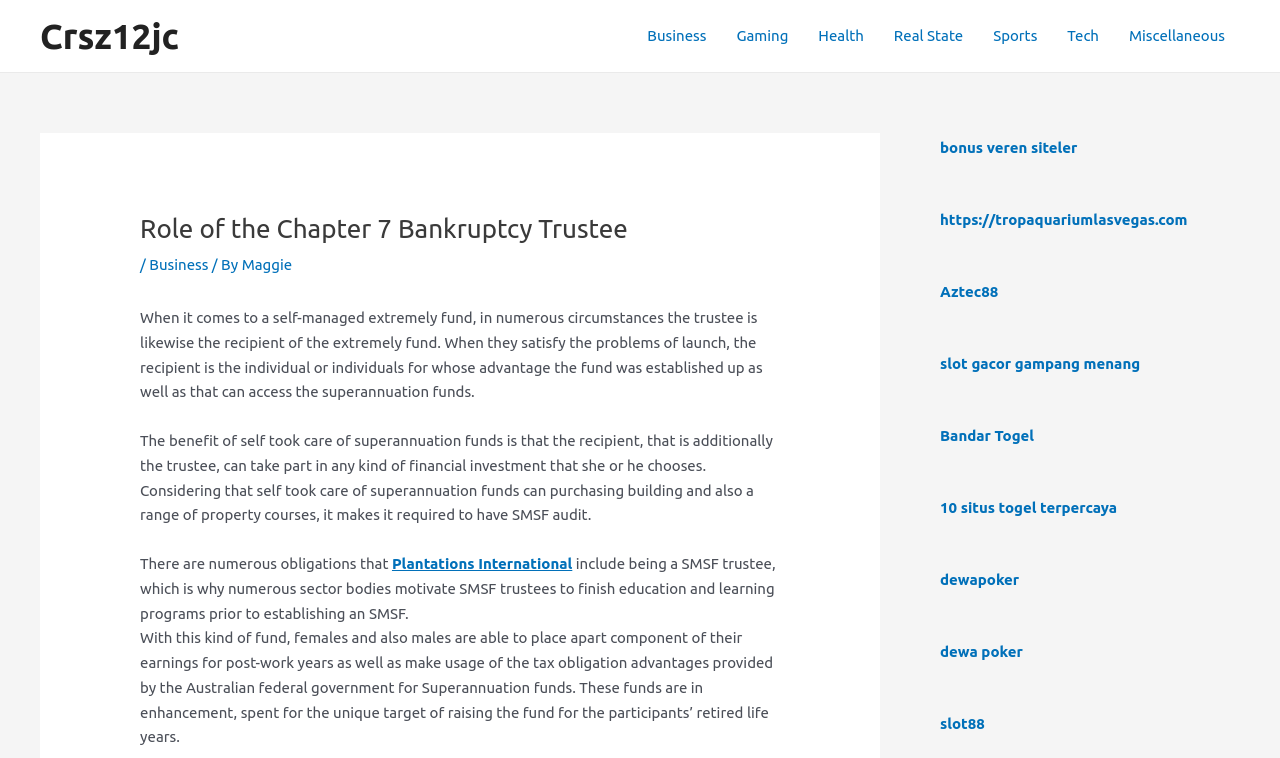Find the bounding box coordinates of the element to click in order to complete this instruction: "Click on the 'Plantations International' link". The bounding box coordinates must be four float numbers between 0 and 1, denoted as [left, top, right, bottom].

[0.306, 0.732, 0.447, 0.755]